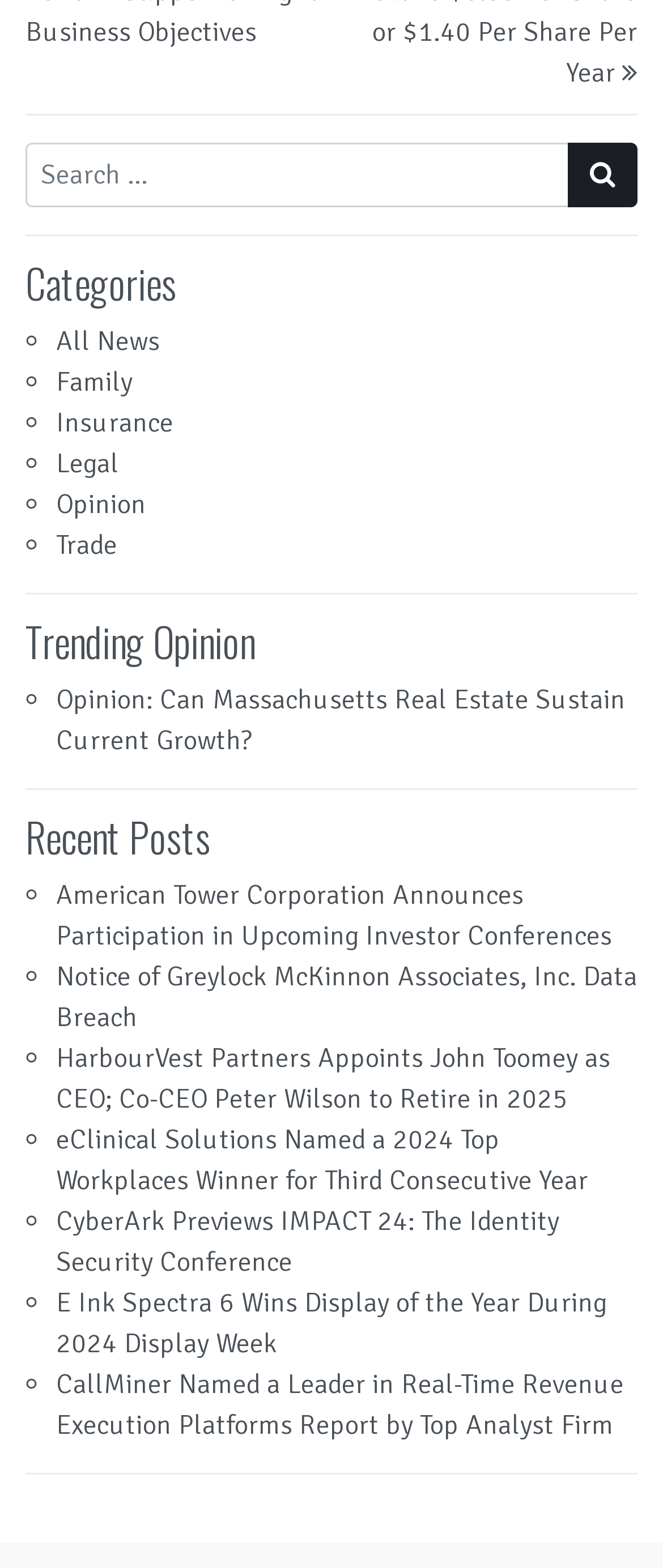Please specify the bounding box coordinates for the clickable region that will help you carry out the instruction: "Read the 'TWEEN ADVICE: How Saweet is it?' article".

None